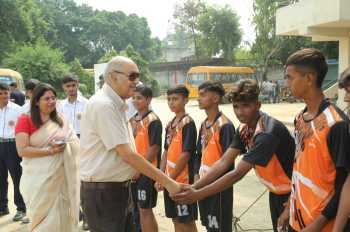Please respond in a single word or phrase: 
What does the moment in the image symbolize?

Mentorship and support